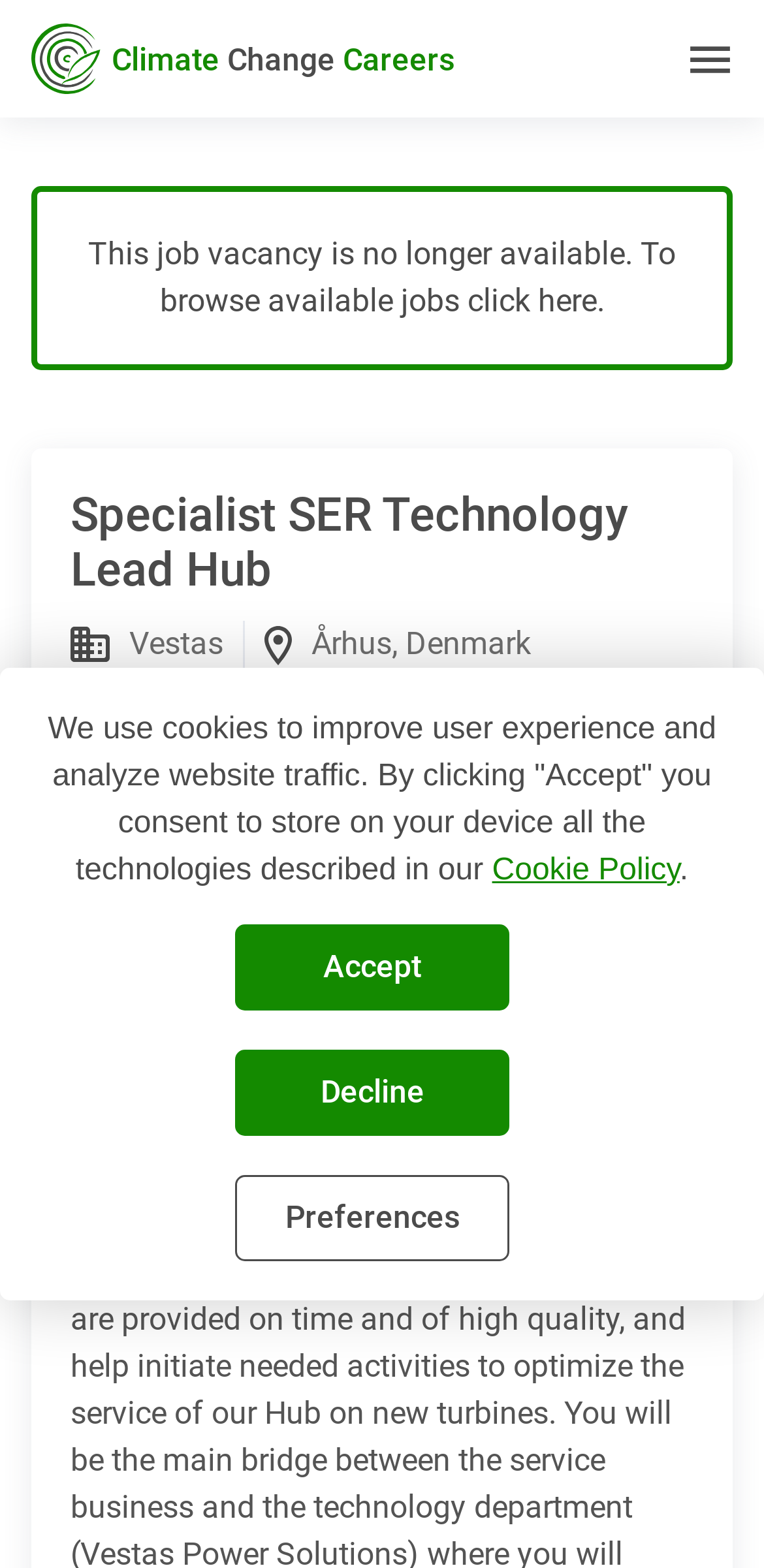Pinpoint the bounding box coordinates for the area that should be clicked to perform the following instruction: "Search for jobs".

[0.041, 0.06, 0.959, 0.09]